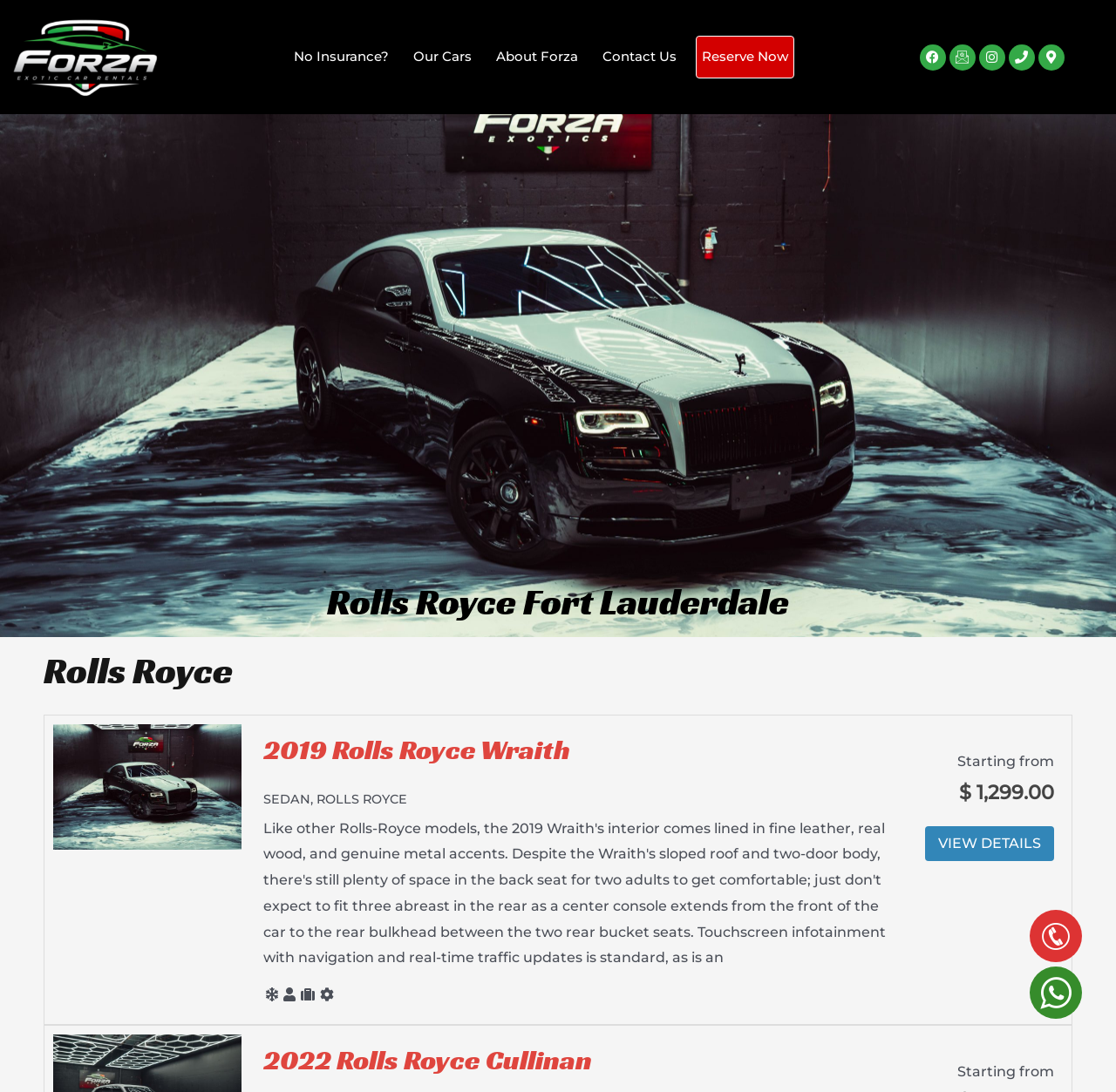Give a short answer to this question using one word or a phrase:
What is the logo of the website?

default-logo